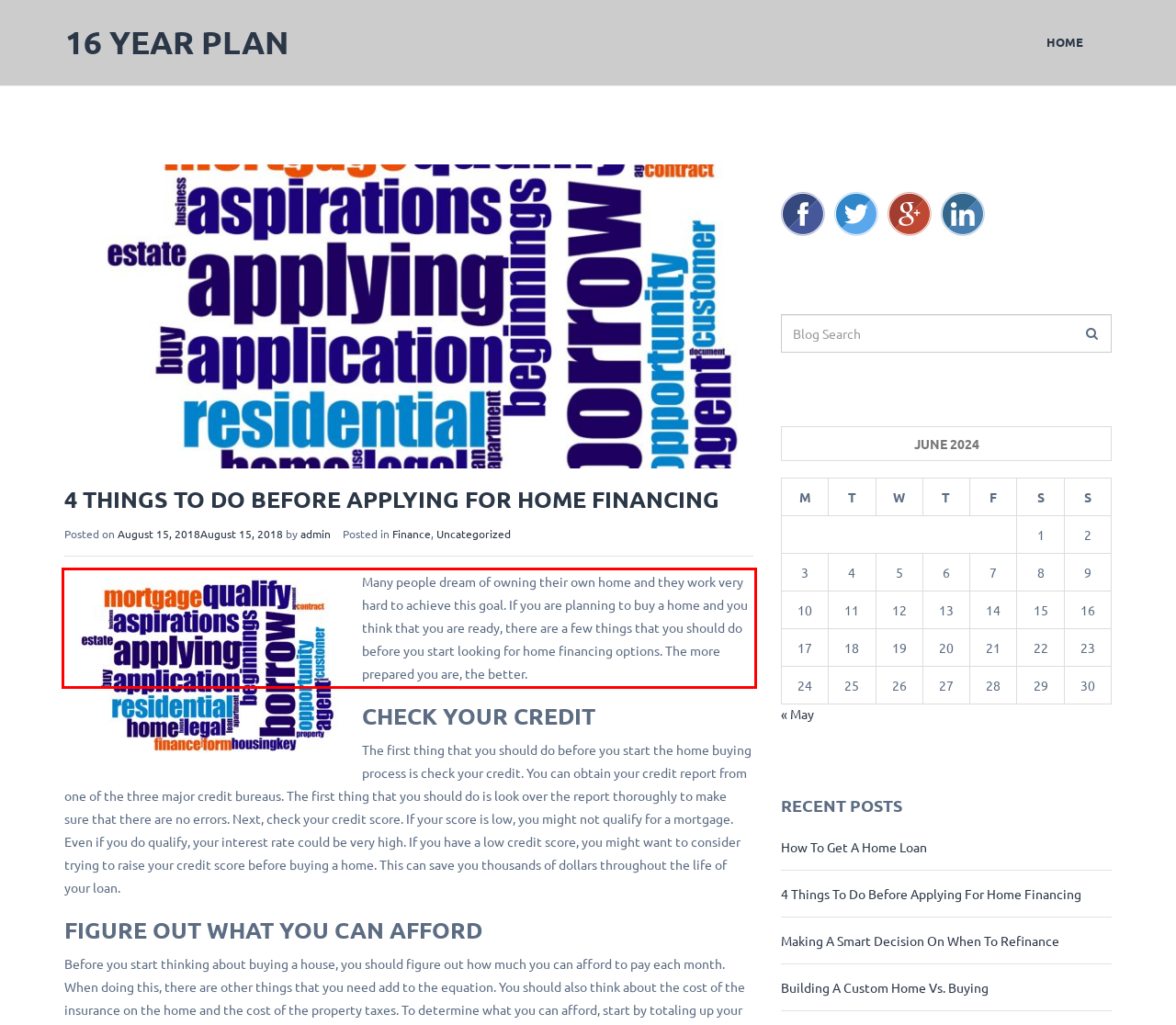Given a webpage screenshot, identify the text inside the red bounding box using OCR and extract it.

Many people dream of owning their own home and they work very hard to achieve this goal. If you are planning to buy a home and you think that you are ready, there are a few things that you should do before you start looking for home financing options. The more prepared you are, the better.